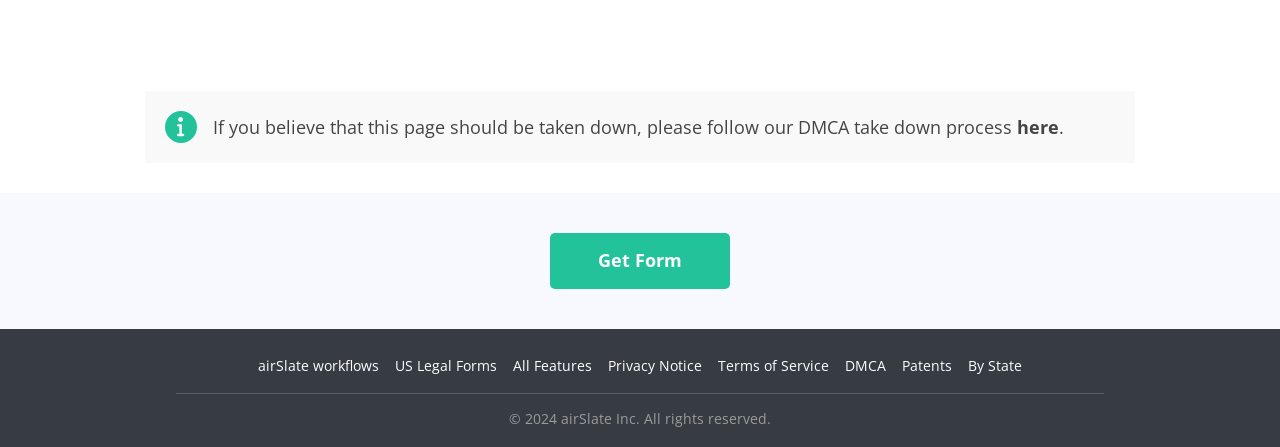From the webpage screenshot, identify the region described by DMCA. Provide the bounding box coordinates as (top-left x, top-left y, bottom-right x, bottom-right y), with each value being a floating point number between 0 and 1.

[0.66, 0.795, 0.692, 0.838]